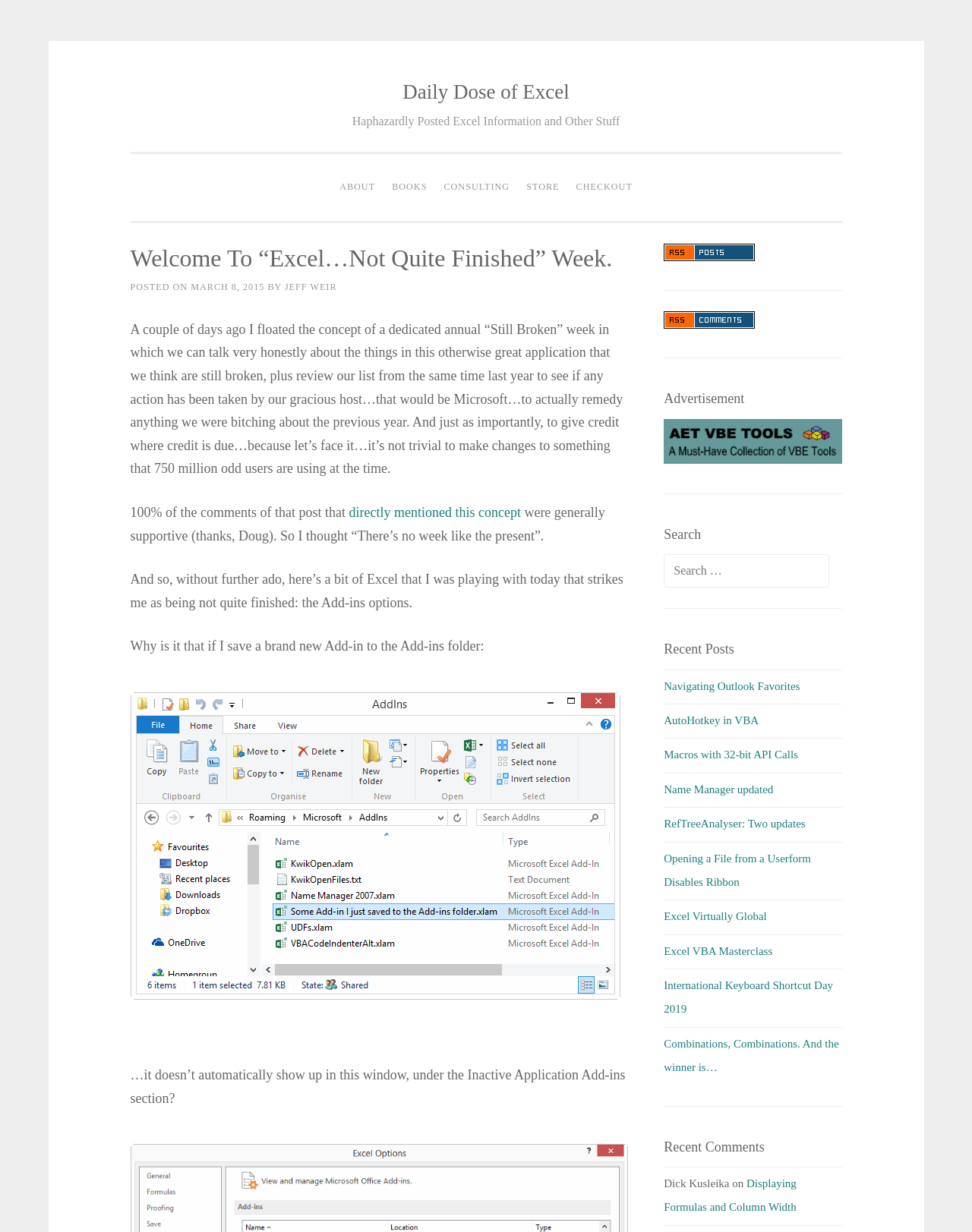Provide the bounding box coordinates for the area that should be clicked to complete the instruction: "Click on the 'Some Addin' link".

[0.134, 0.81, 0.638, 0.822]